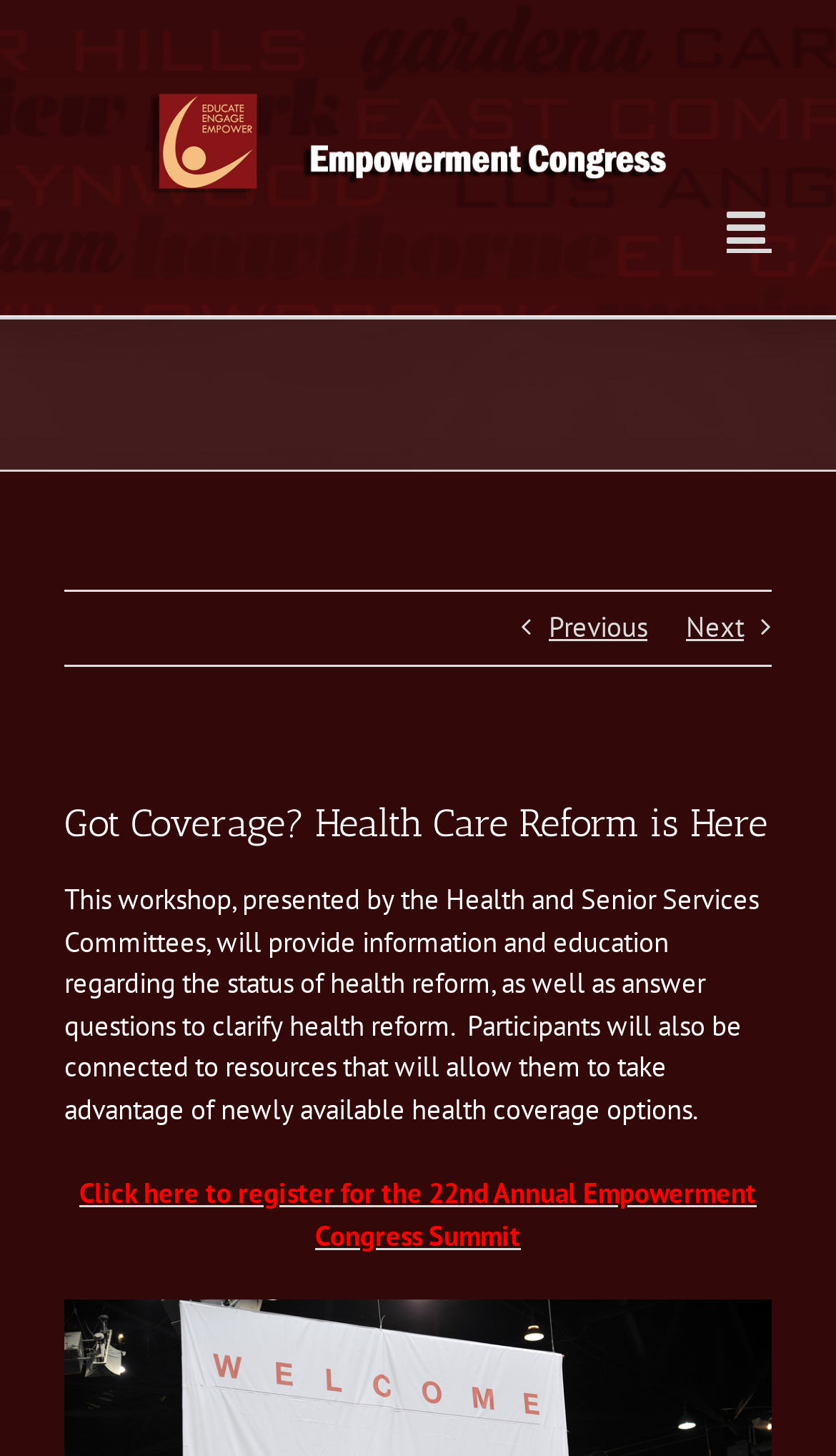Please find and give the text of the main heading on the webpage.

Got Coverage? Health Care Reform is Here